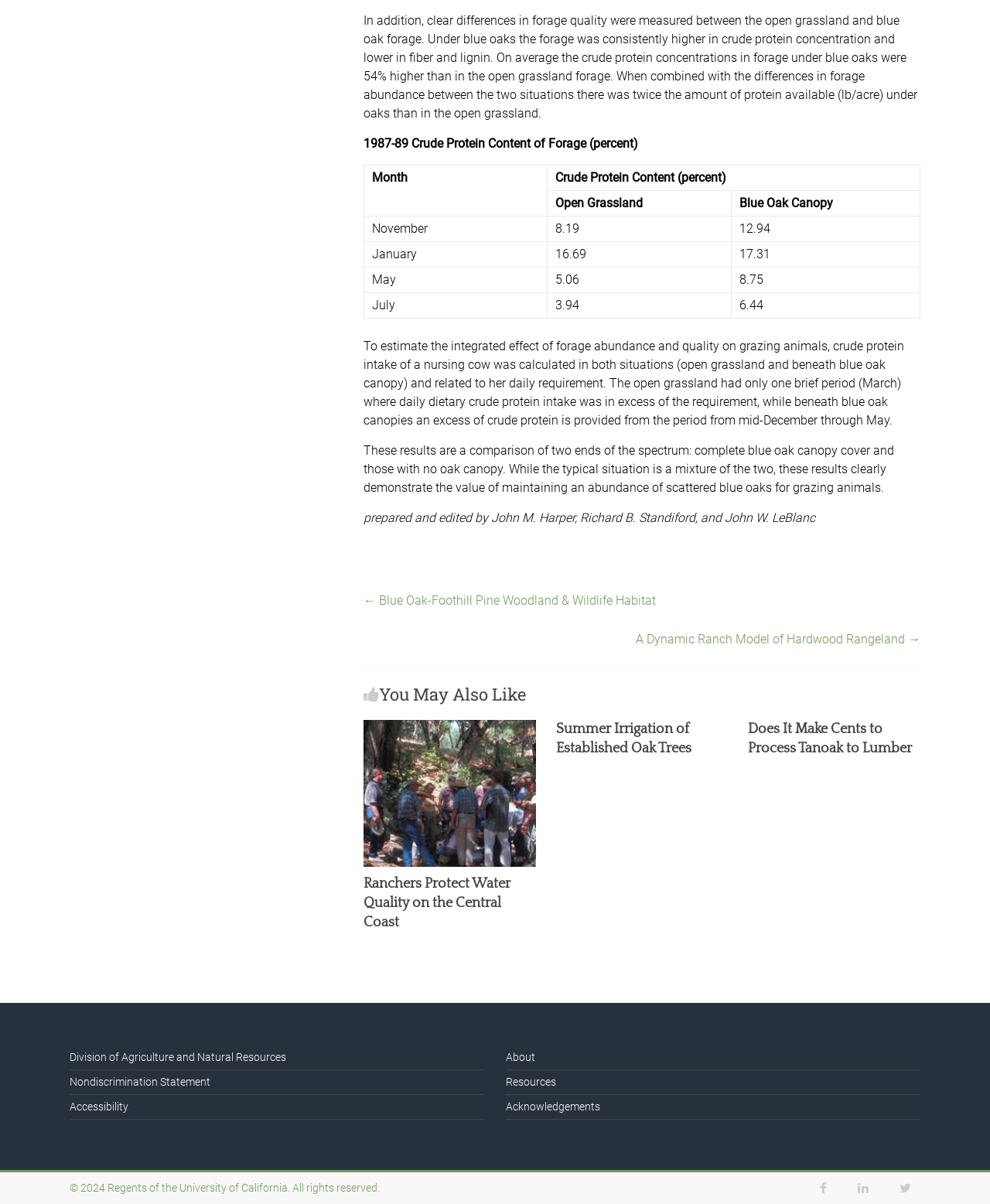Respond to the following question using a concise word or phrase: 
What is the period when daily dietary crude protein intake is in excess of the requirement in open grassland?

March